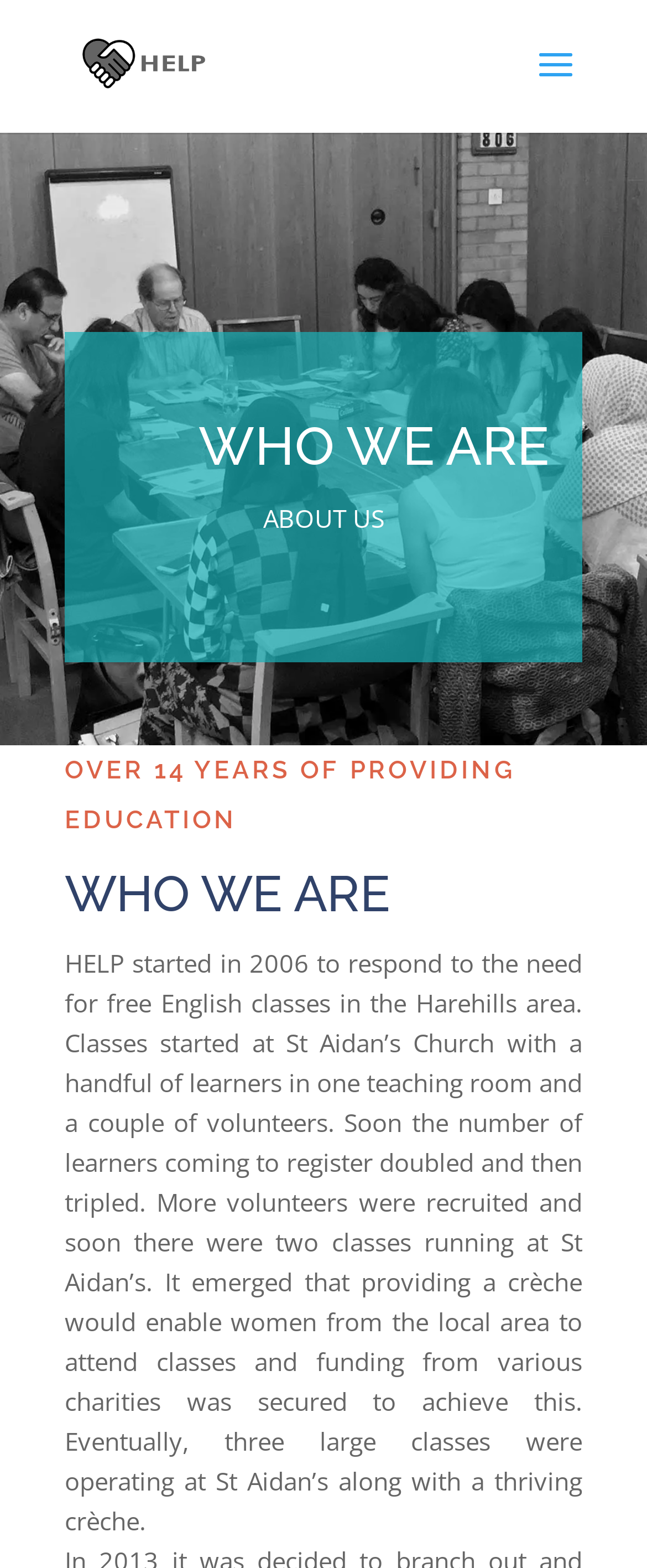Please respond to the question using a single word or phrase:
How many large classes were operating at St Aidan's?

Three